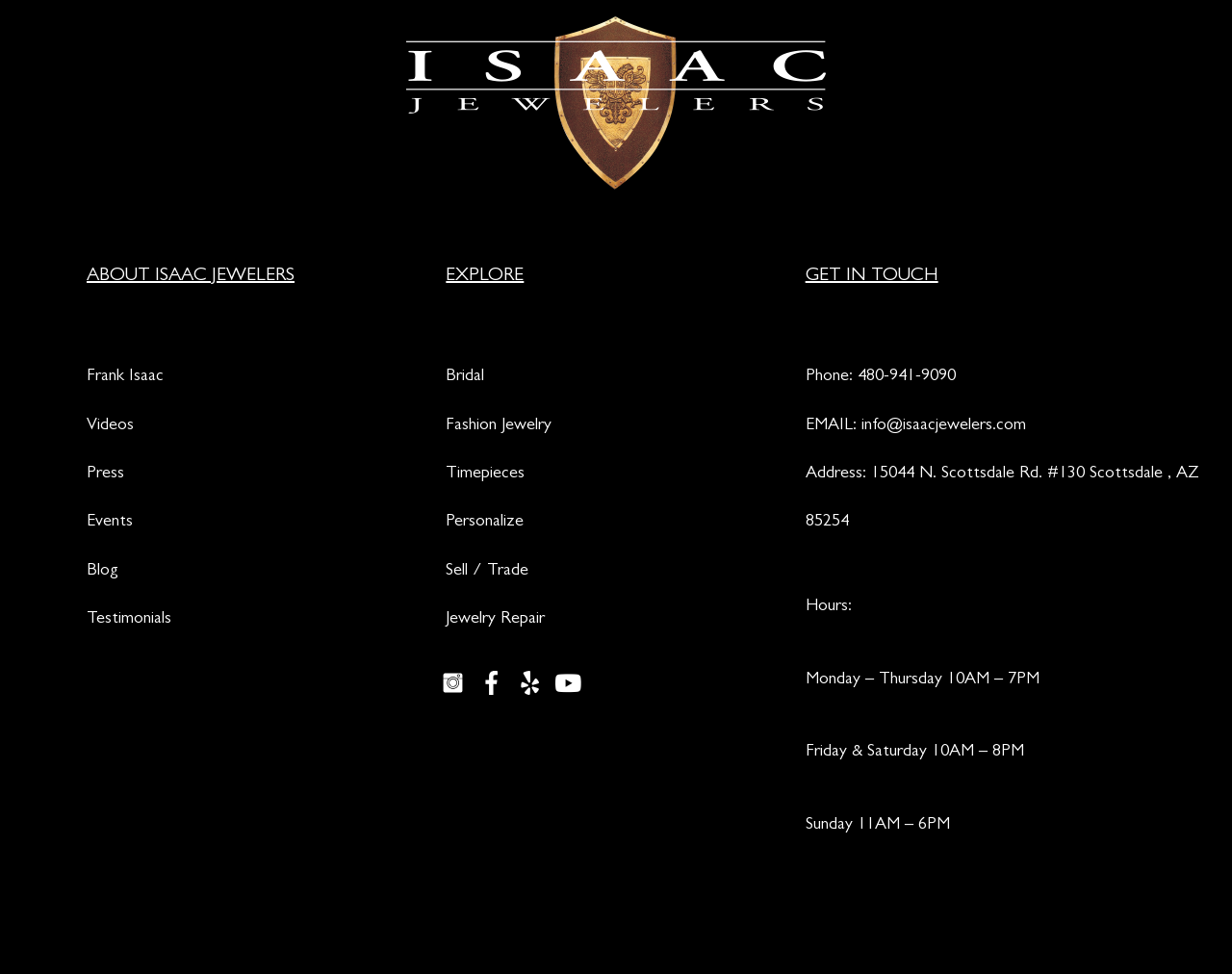Find the bounding box coordinates of the element to click in order to complete this instruction: "Visit the Blog page". The bounding box coordinates must be four float numbers between 0 and 1, denoted as [left, top, right, bottom].

[0.07, 0.578, 0.096, 0.596]